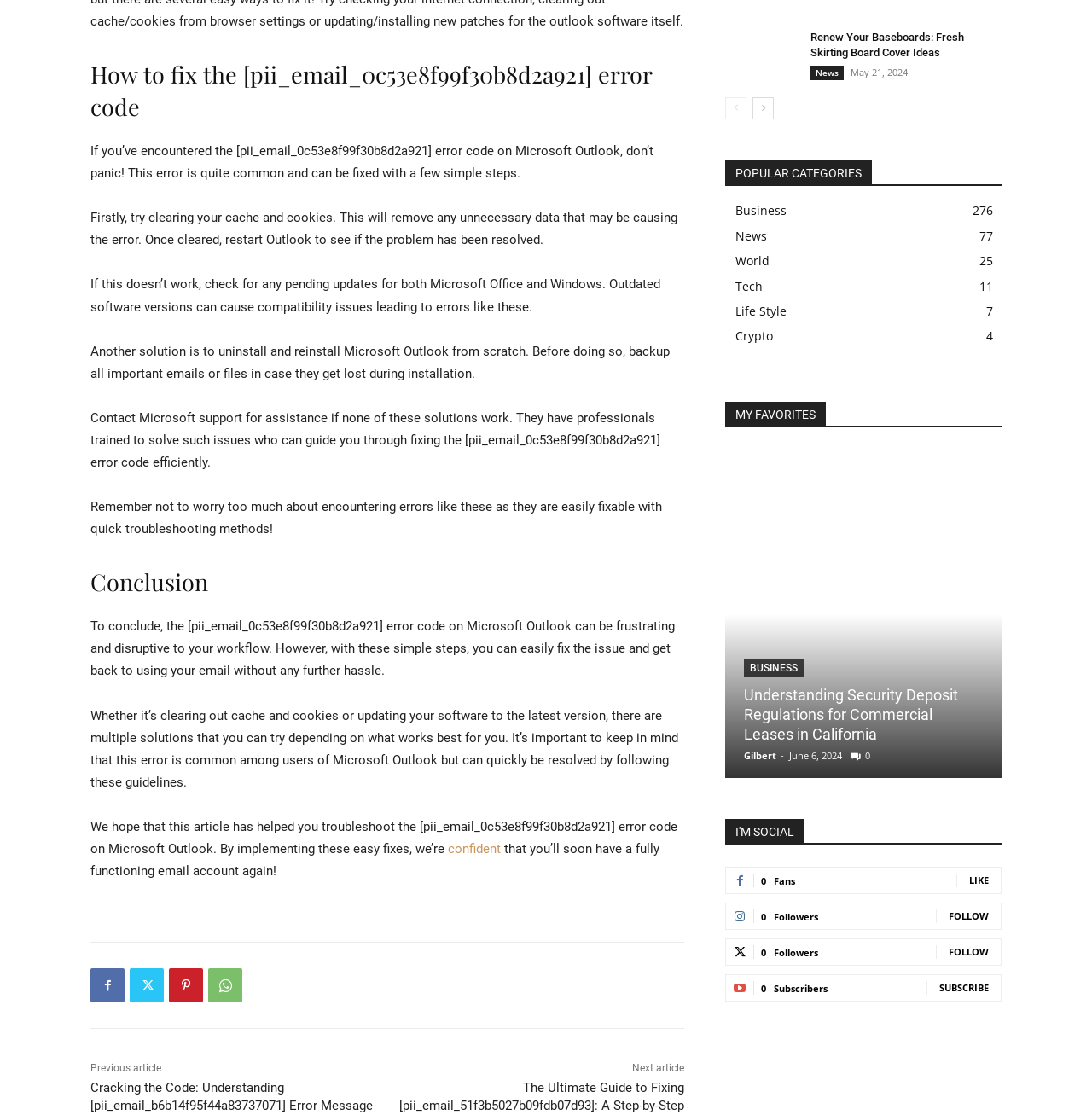What is the purpose of the article?
Please answer the question as detailed as possible.

The purpose of the article is to provide solutions to fix the [pii_email_0c53e8f99f30b8d2a921] error code, which is a common problem faced by Microsoft Outlook users.